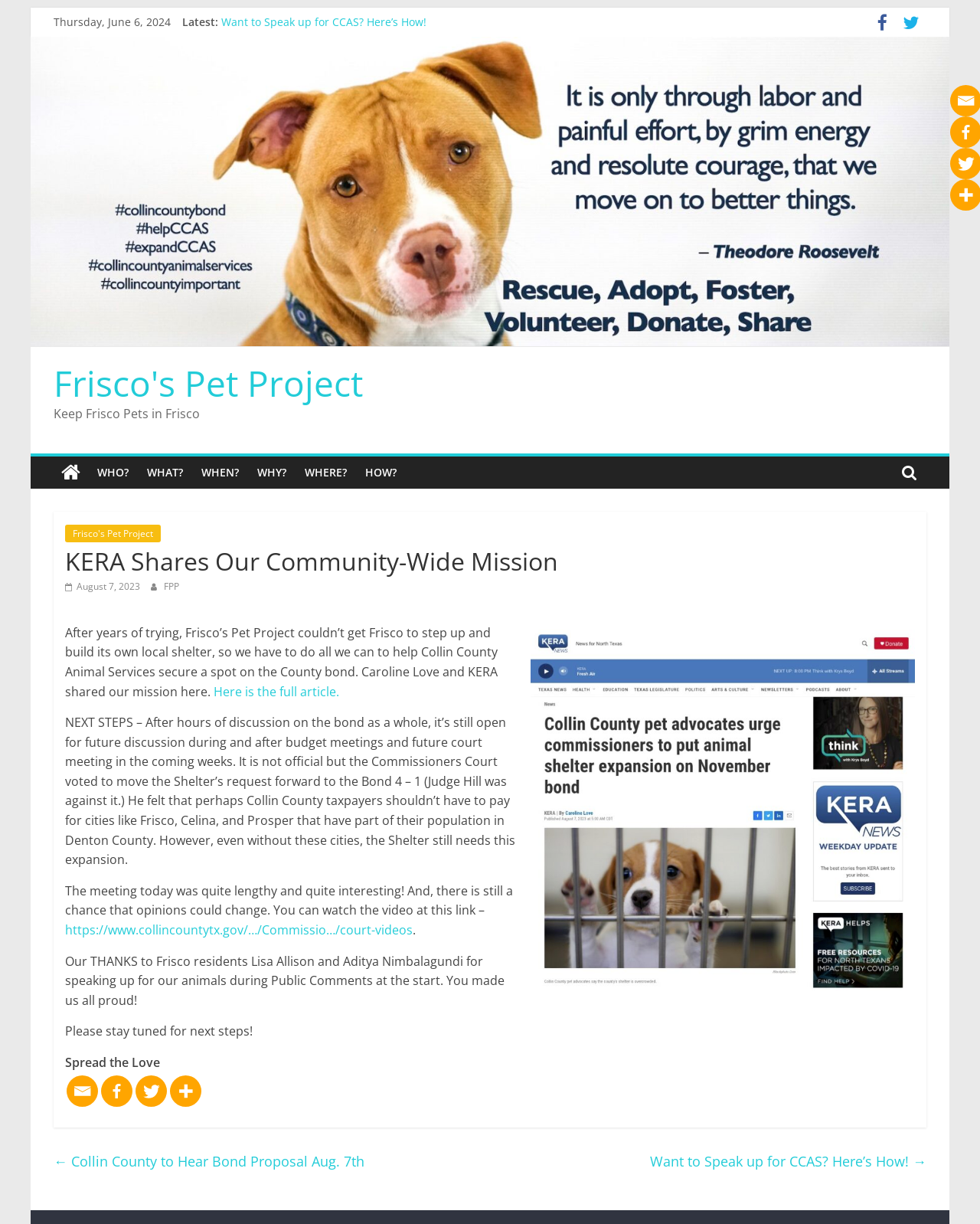Using the element description: "Food and agriculture", determine the bounding box coordinates for the specified UI element. The coordinates should be four float numbers between 0 and 1, [left, top, right, bottom].

None